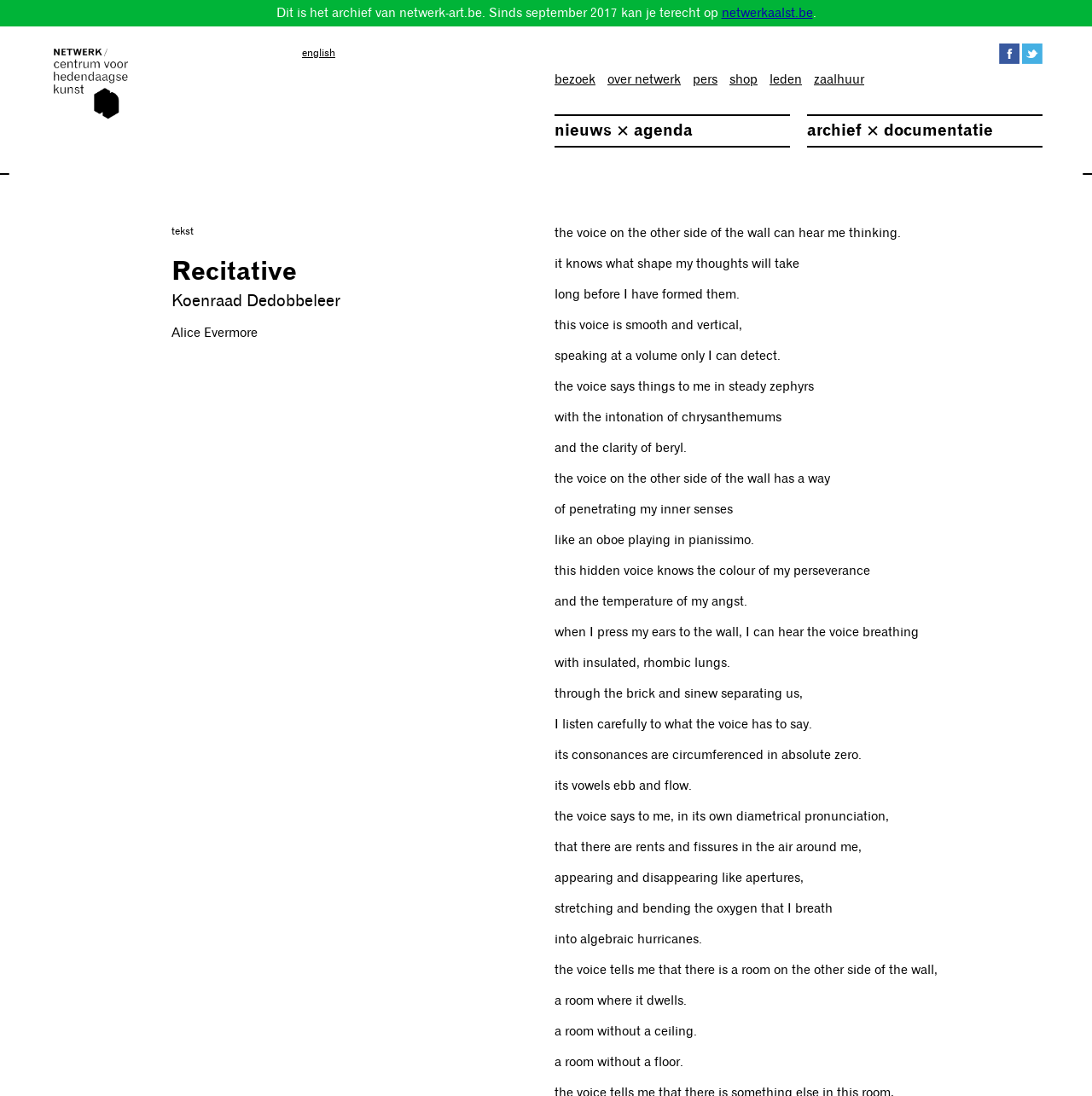What is the title of the first heading?
Provide a detailed answer to the question using information from the image.

The first heading is 'nieuws × agenda', which is a link and a heading element.